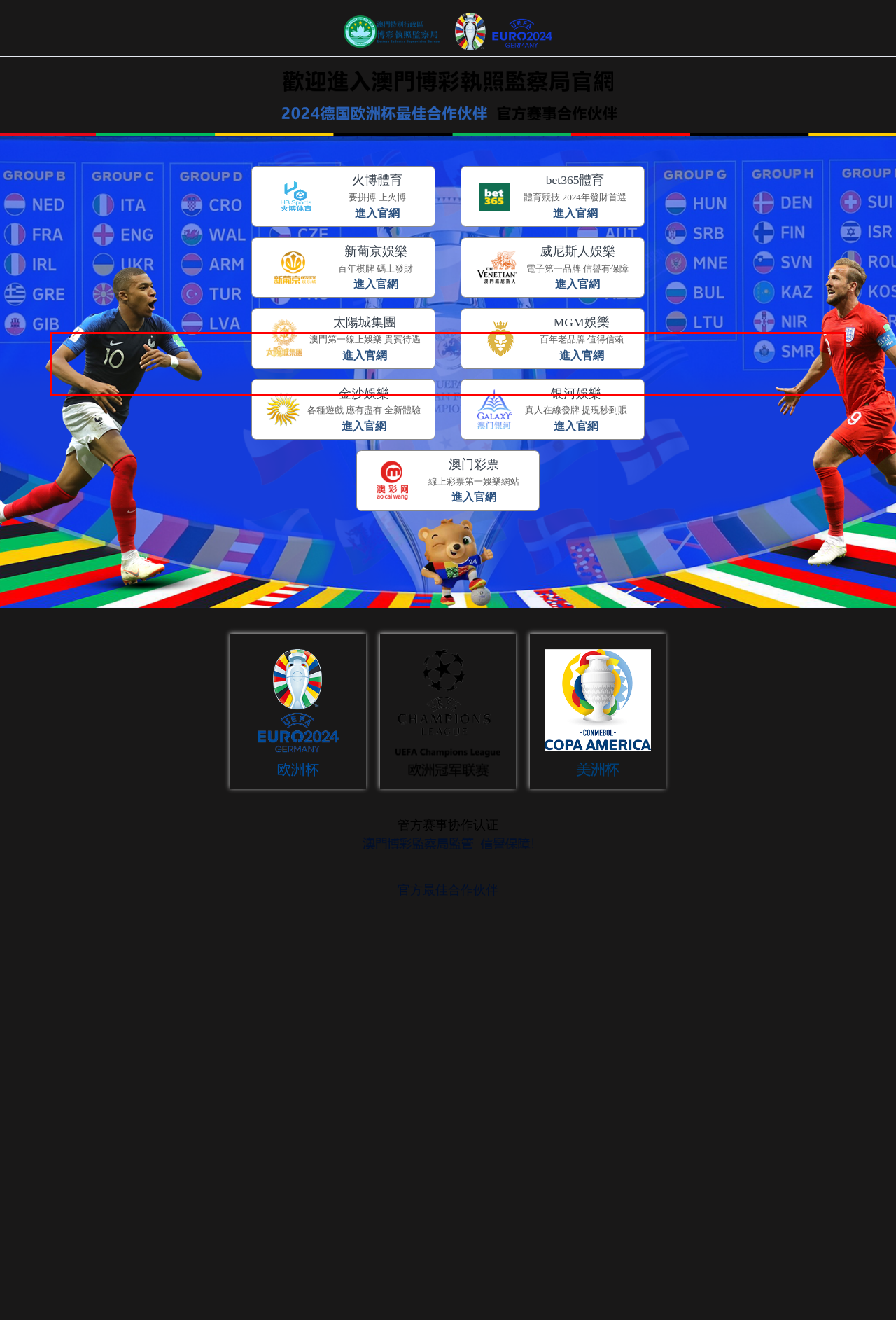Using the webpage screenshot, recognize and capture the text within the red bounding box.

Is your project ready for production? Are you still kicking a few ideas around? Do you need to budget for your next project? Whether you're still sketching on a napkin or have art on disk, we can help with the next step. Just submit your project information in the form below and a representative will contact you soon.